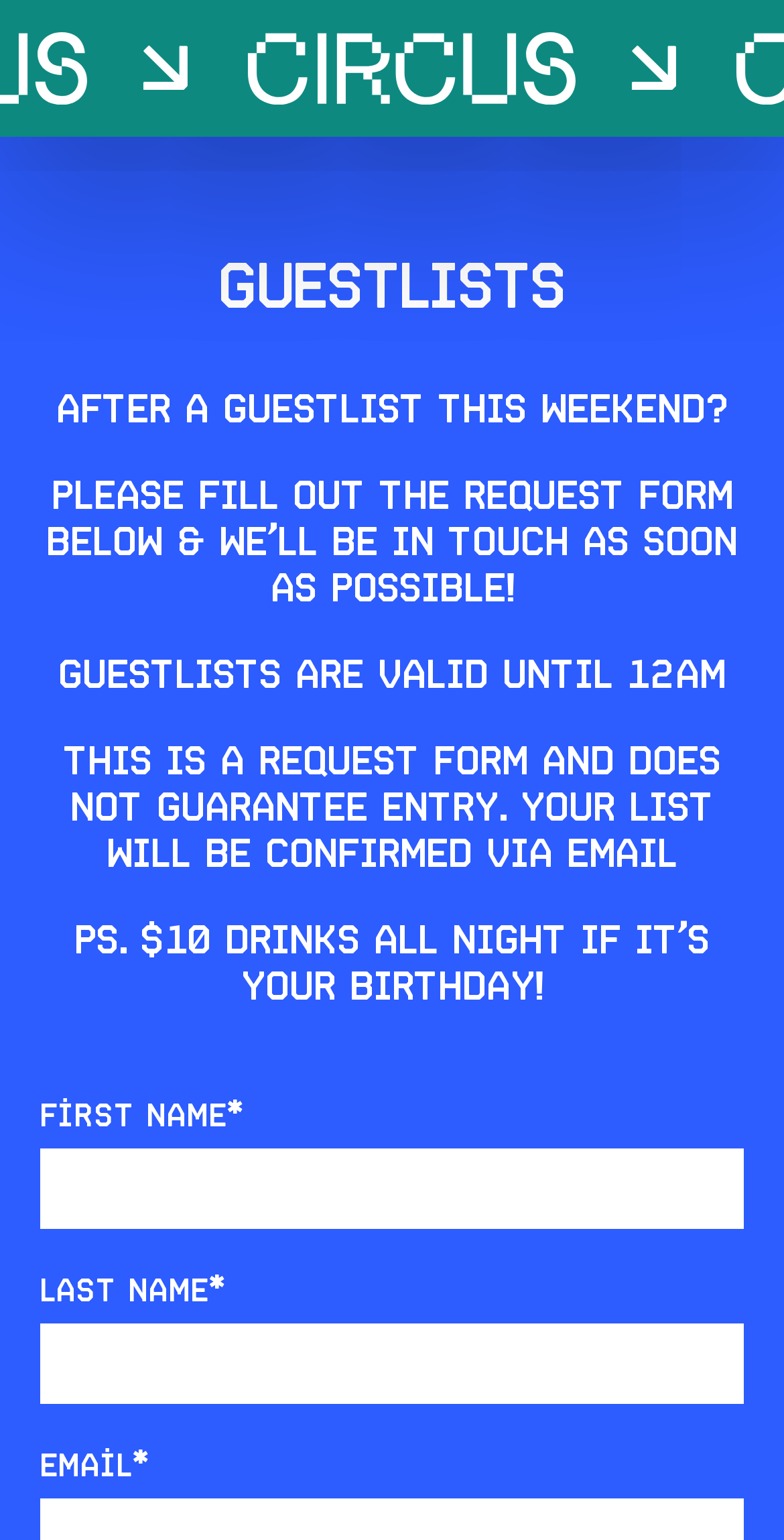What happens after submitting the request form?
Can you offer a detailed and complete answer to this question?

The text 'YOUR LIST WILL BE CONFIRMED VIA EMAIL' implies that after submitting the request form, the user will receive a confirmation of their guestlist via email.